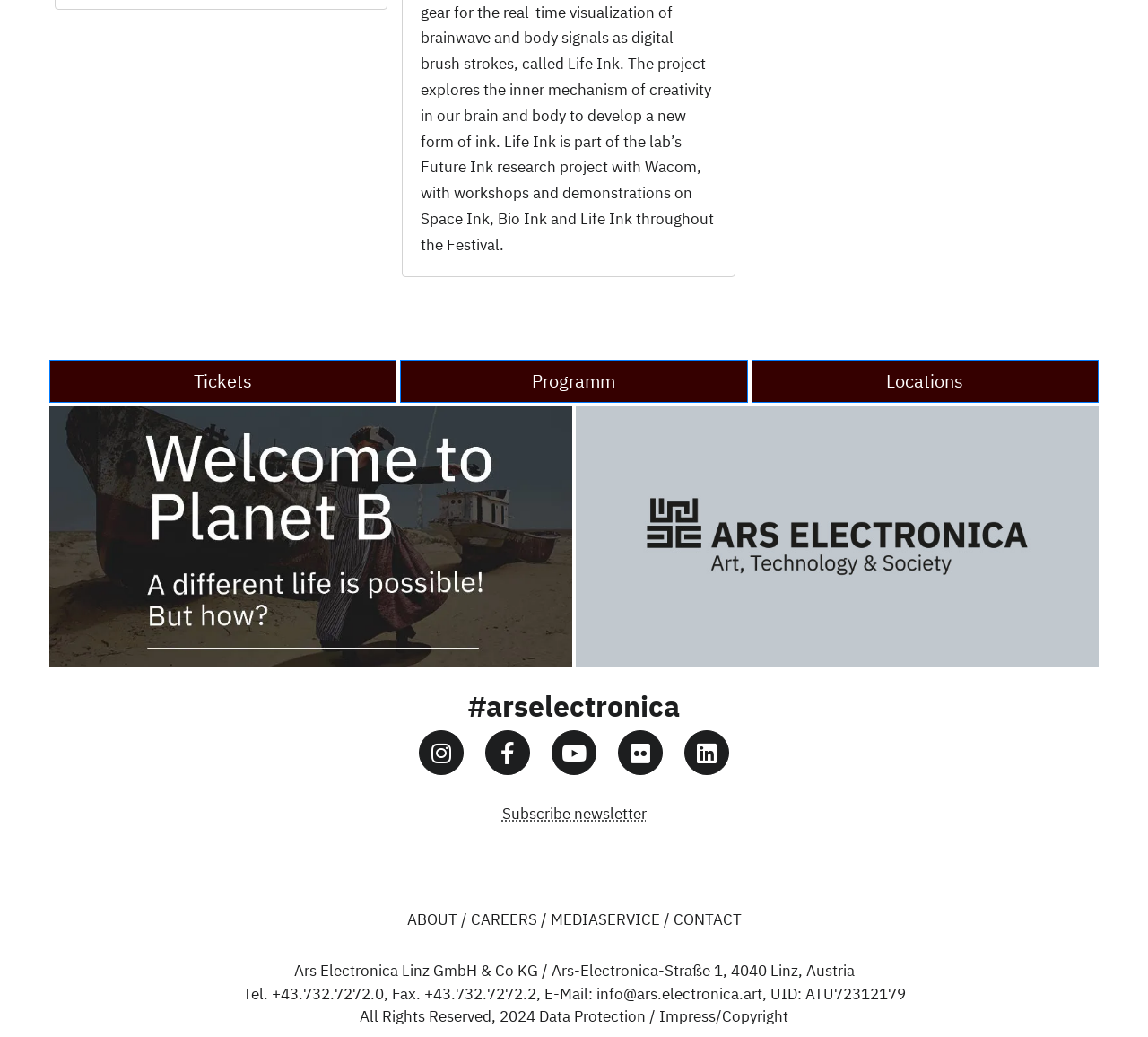Identify the bounding box coordinates of the element to click to follow this instruction: 'Visit Ars Electronica on Instagram'. Ensure the coordinates are four float values between 0 and 1, provided as [left, top, right, bottom].

[0.365, 0.705, 0.404, 0.748]